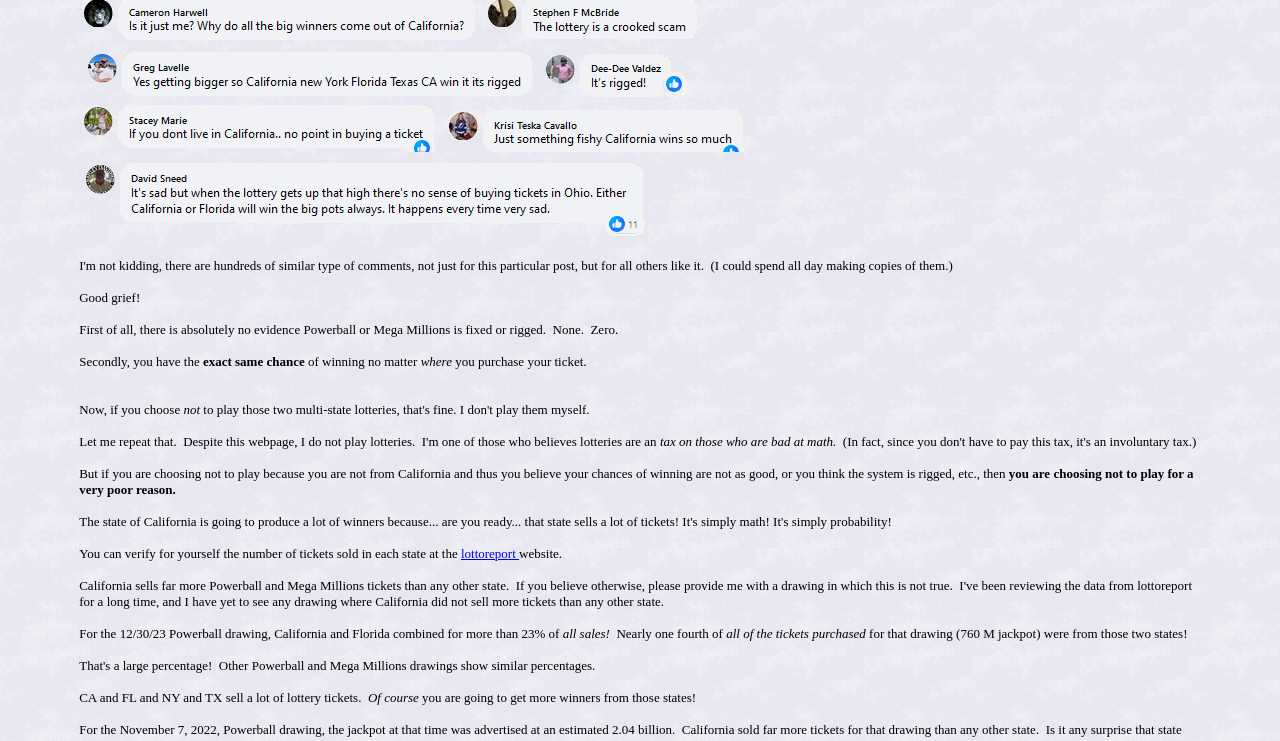Identify the coordinates of the bounding box for the element described below: "Accessibility Policy". Return the coordinates as four float numbers between 0 and 1: [left, top, right, bottom].

None